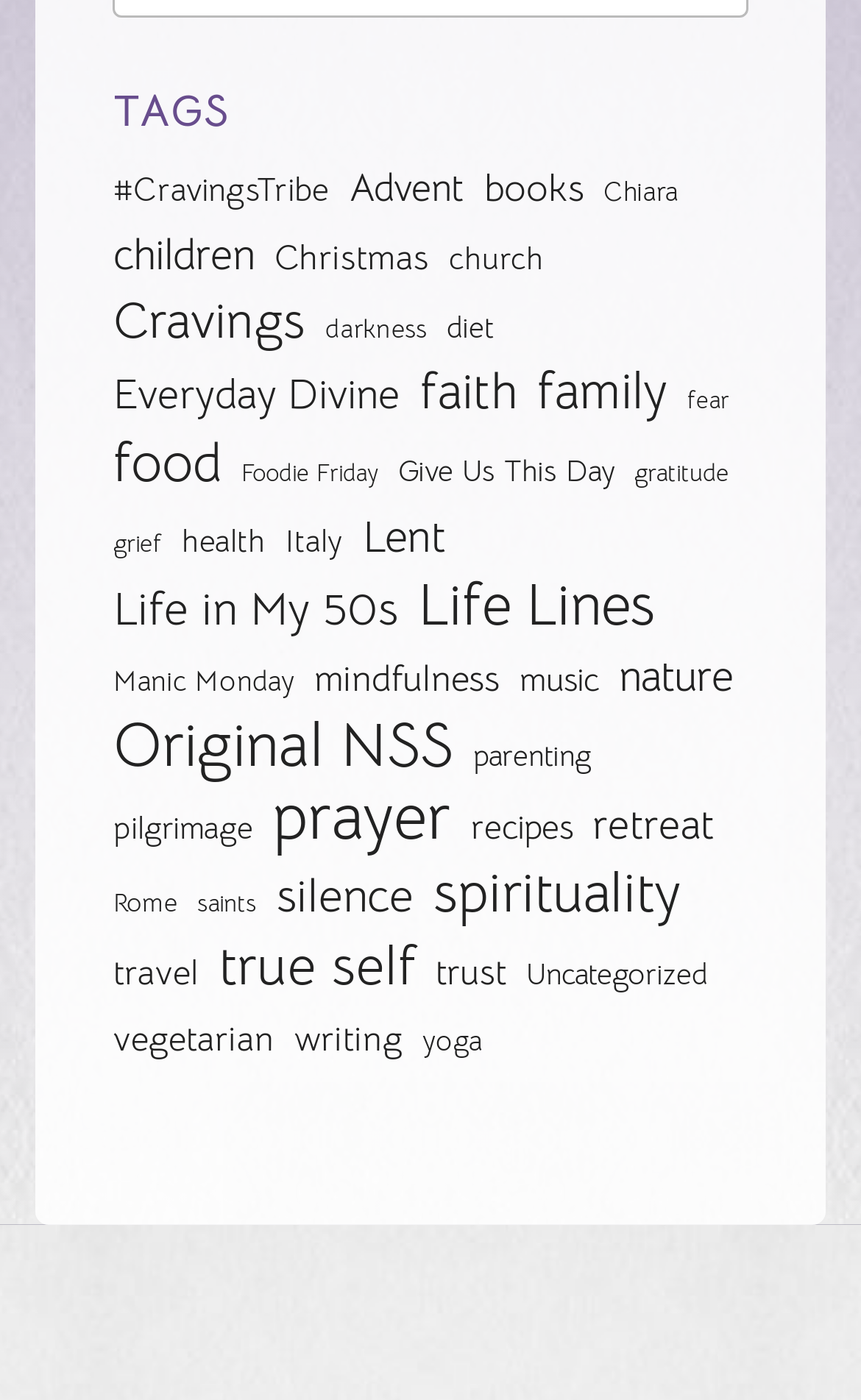Find the bounding box coordinates of the element I should click to carry out the following instruction: "Explore the 'Life Lines' section".

[0.486, 0.411, 0.76, 0.457]